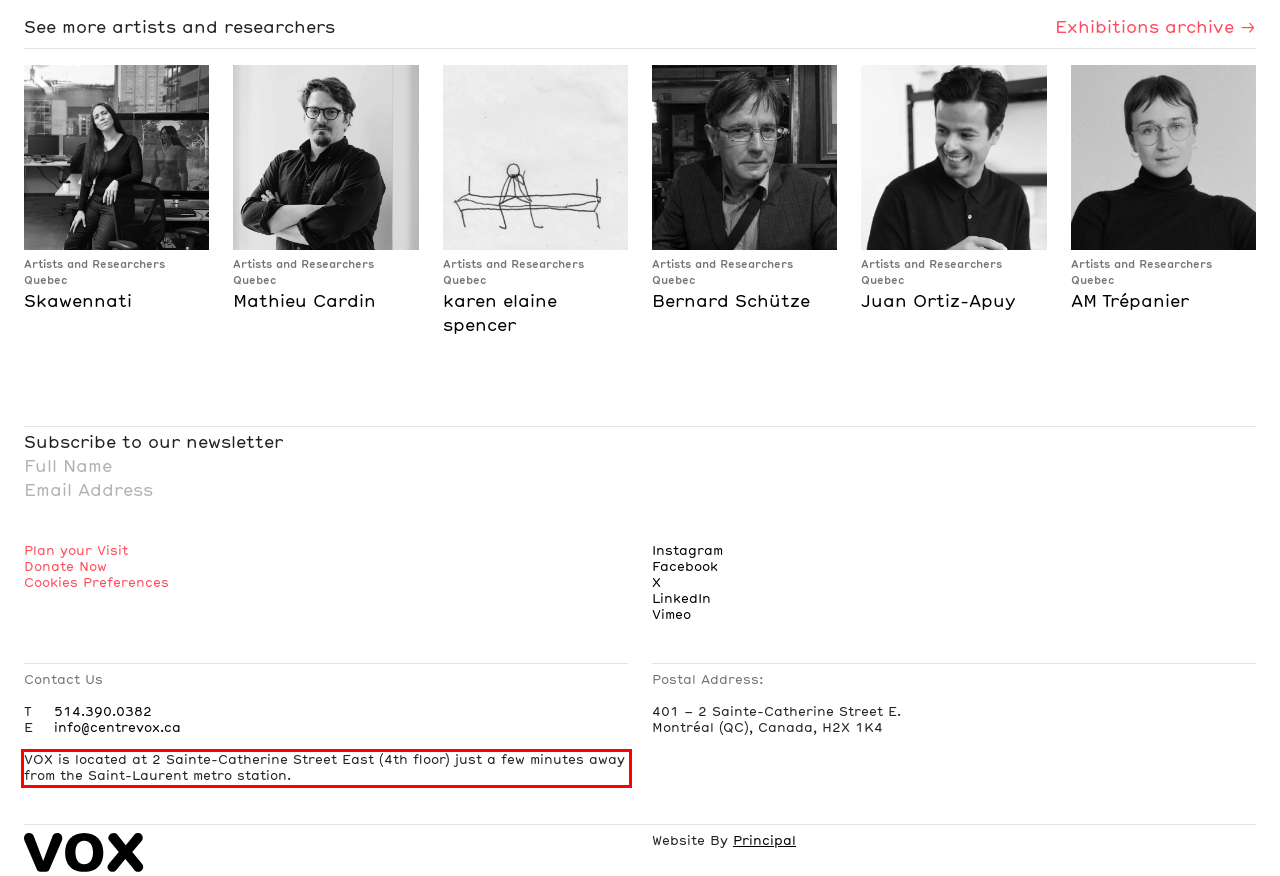Using the provided screenshot, read and generate the text content within the red-bordered area.

VOX is located at 2 Sainte-Catherine Street East (4th floor) just a few minutes away from the Saint-Laurent metro station.